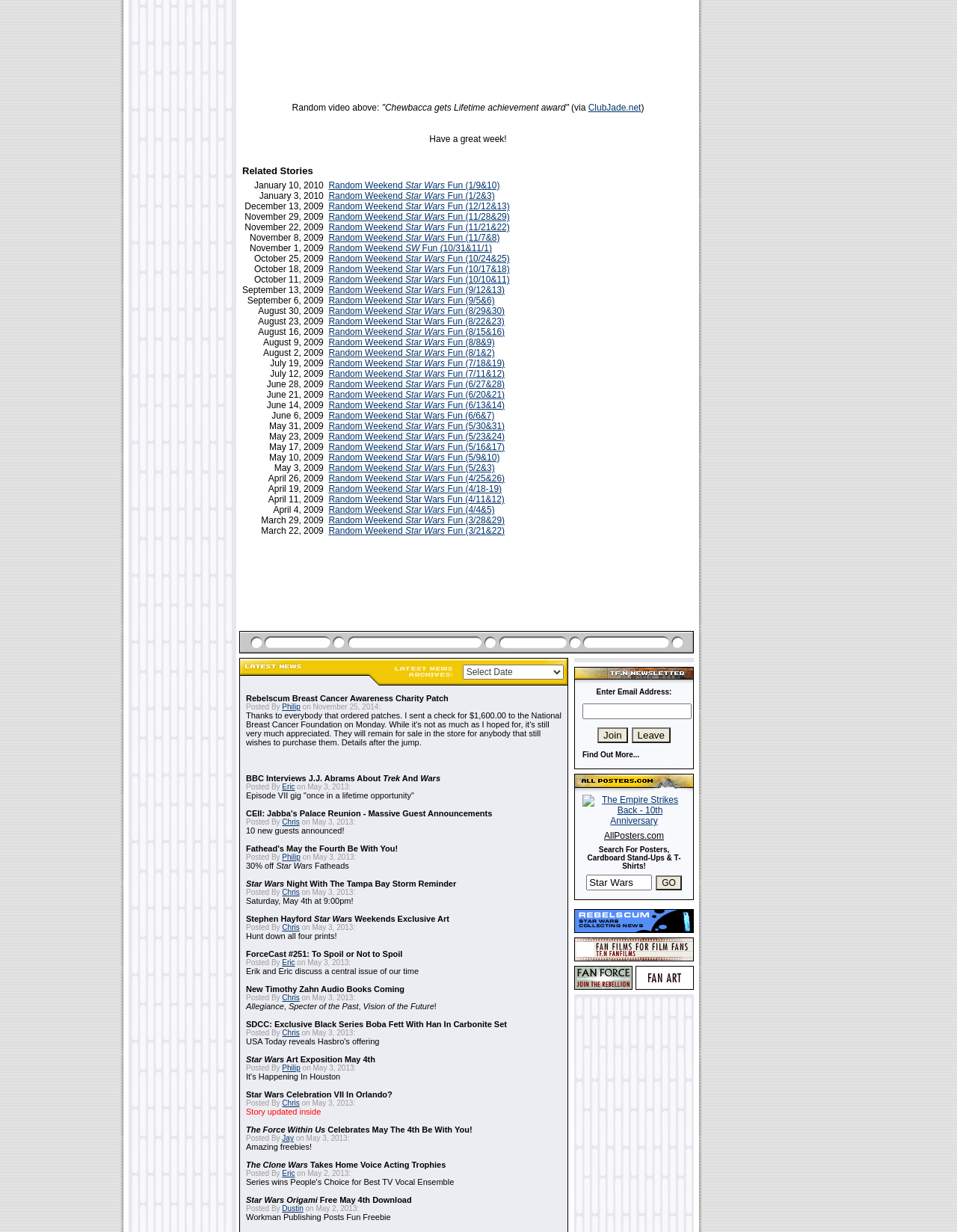Can you specify the bounding box coordinates of the area that needs to be clicked to fulfill the following instruction: "Click on the link 'Random Weekend Star Wars Fun (1/9&10)'"?

[0.343, 0.146, 0.522, 0.155]